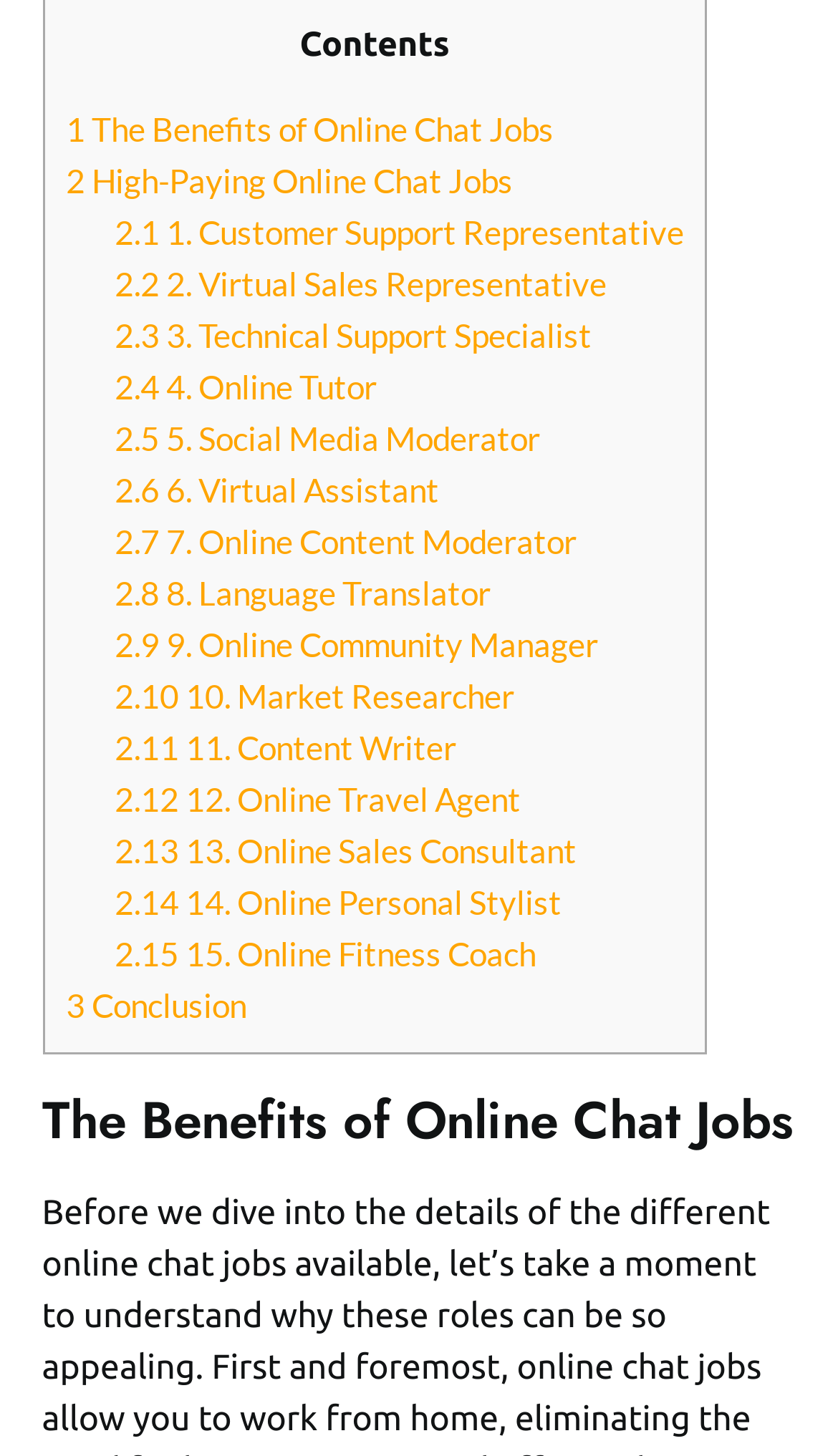What is the first benefit of online chat jobs?
Based on the screenshot, respond with a single word or phrase.

1 The Benefits of Online Chat Jobs